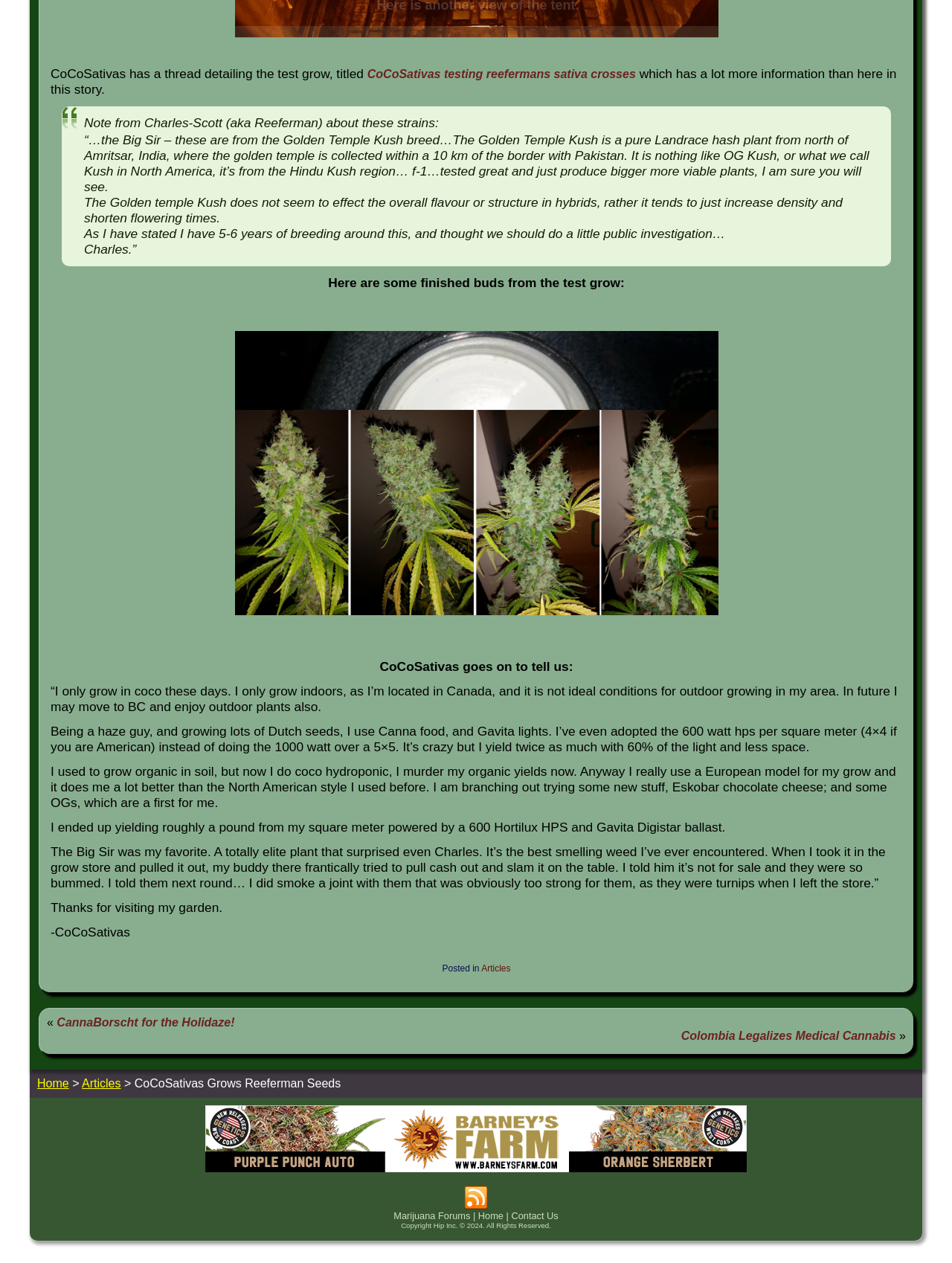Answer the question using only one word or a concise phrase: What type of growing method does CoCoSativas use?

Coco hydroponic